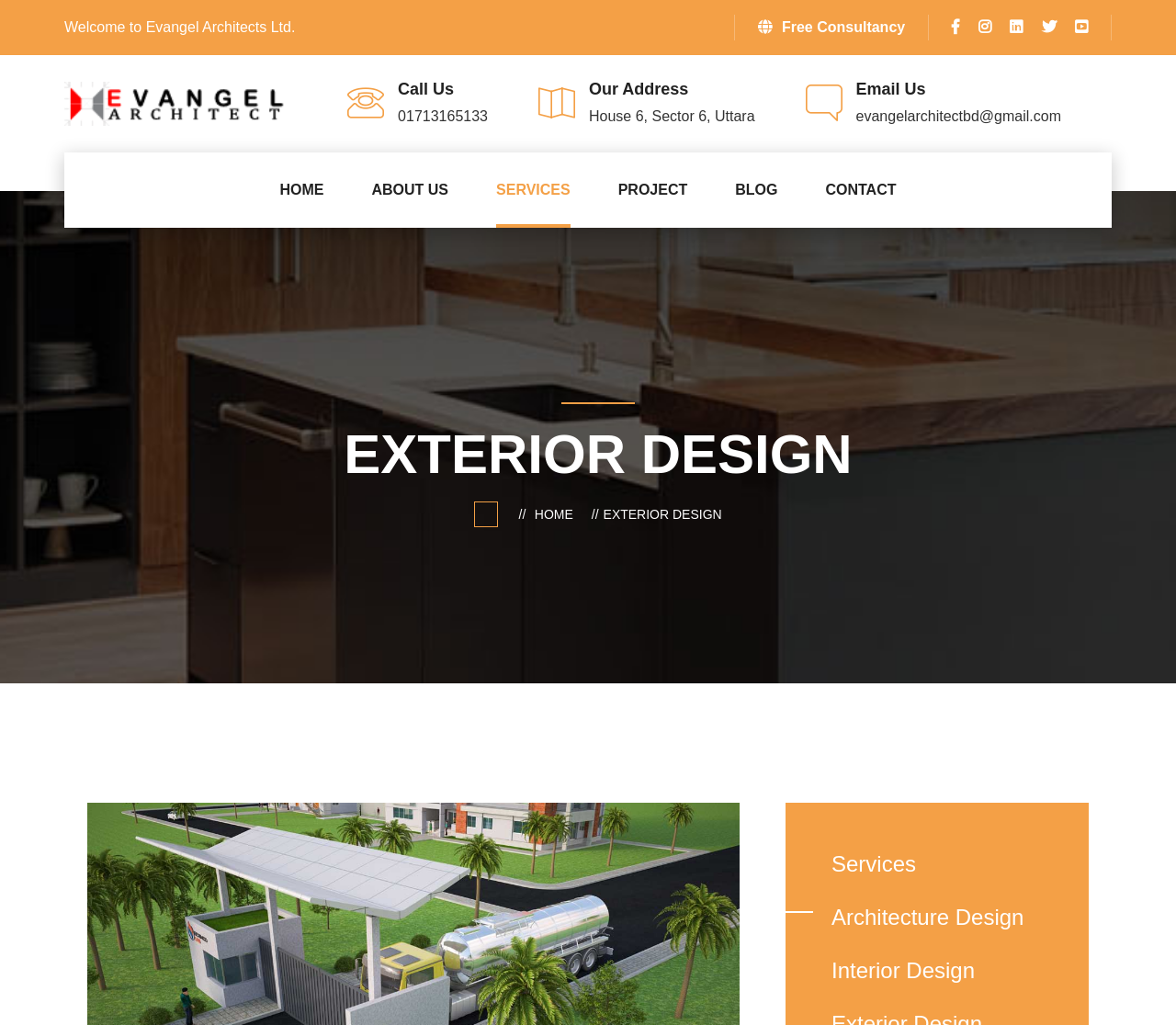What is the address?
Can you provide a detailed and comprehensive answer to the question?

I found the address by looking at the 'Our Address' section, where it displays the address 'House 6, Sector 6, Uttara'.